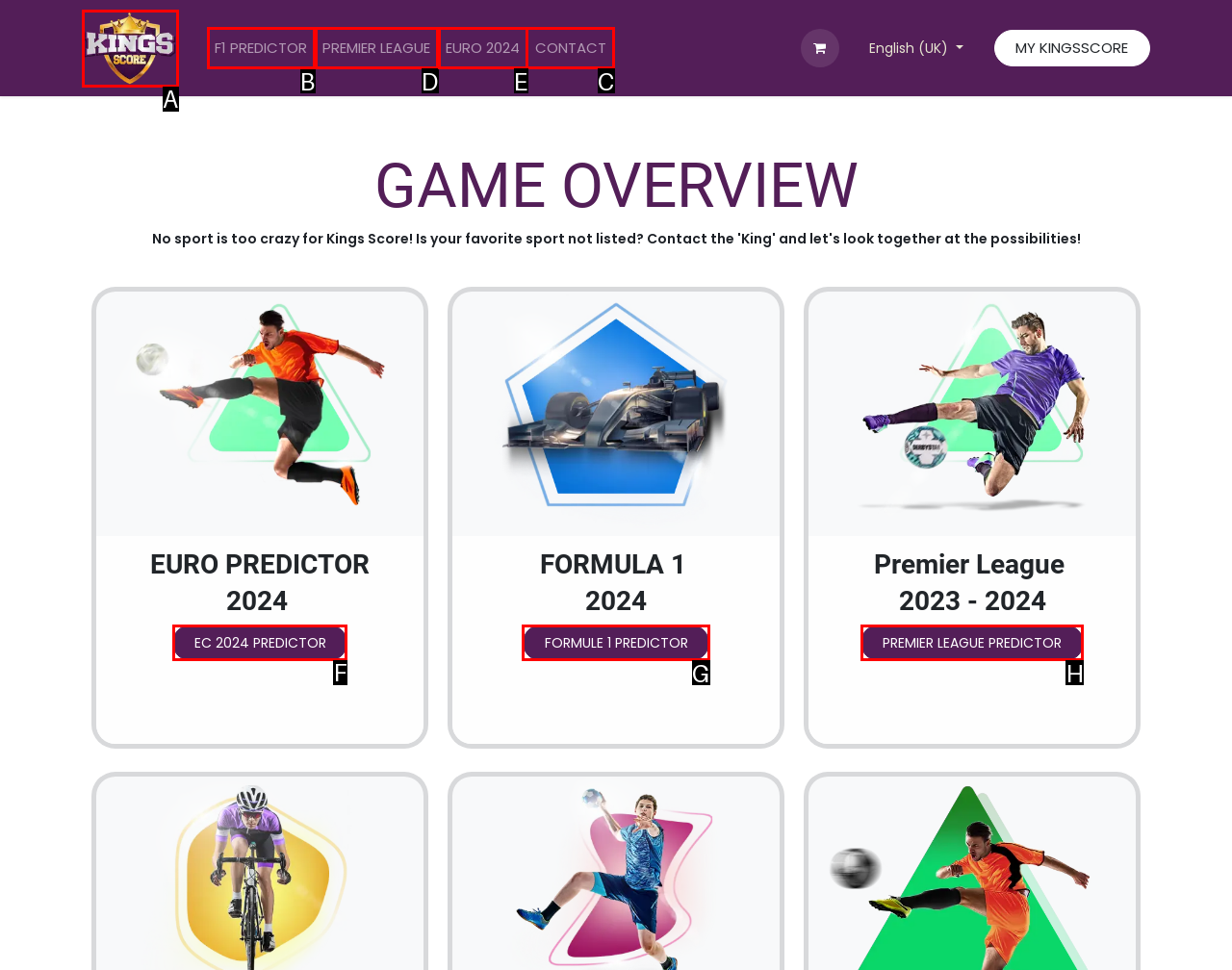Determine which option should be clicked to carry out this task: Open EC 2024 PREDICTOR
State the letter of the correct choice from the provided options.

F